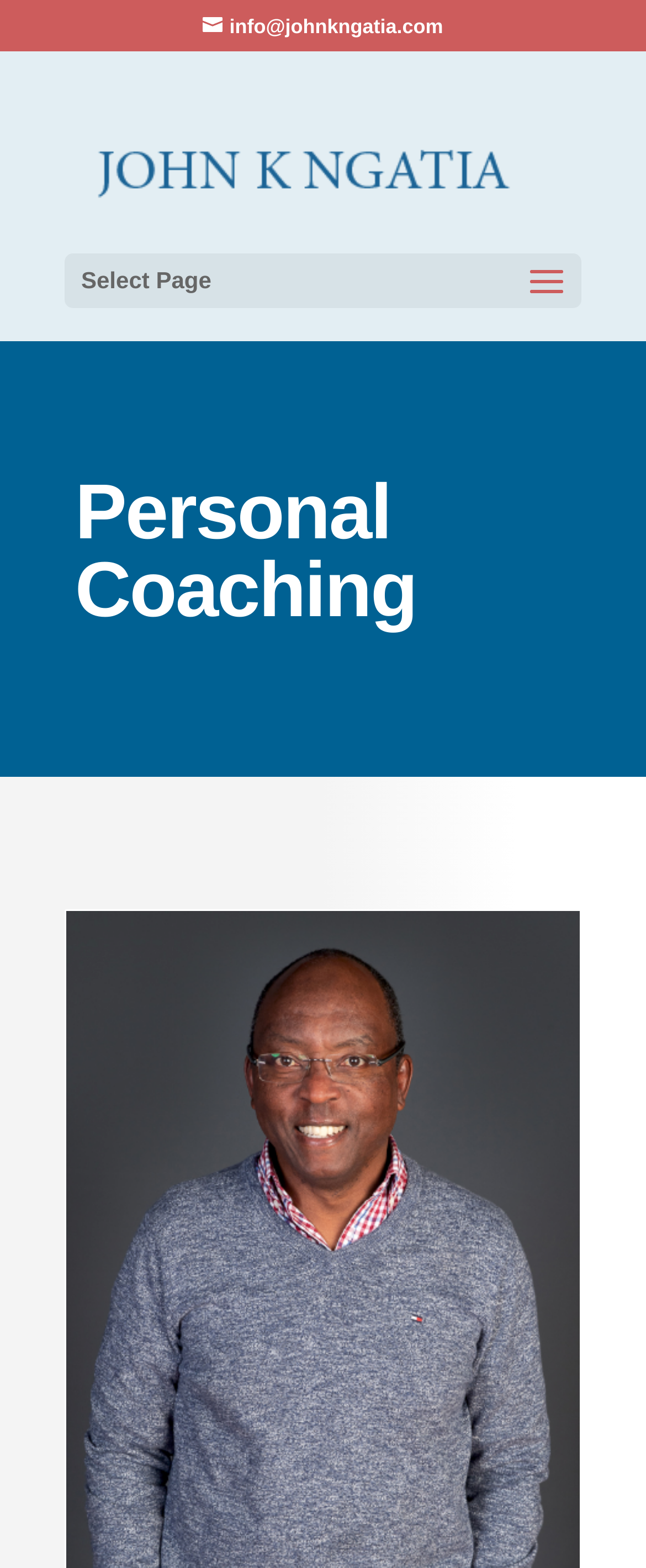Find the bounding box of the UI element described as: "alt="John Ngatia ~ Author"". The bounding box coordinates should be given as four float values between 0 and 1, i.e., [left, top, right, bottom].

[0.1, 0.1, 0.9, 0.118]